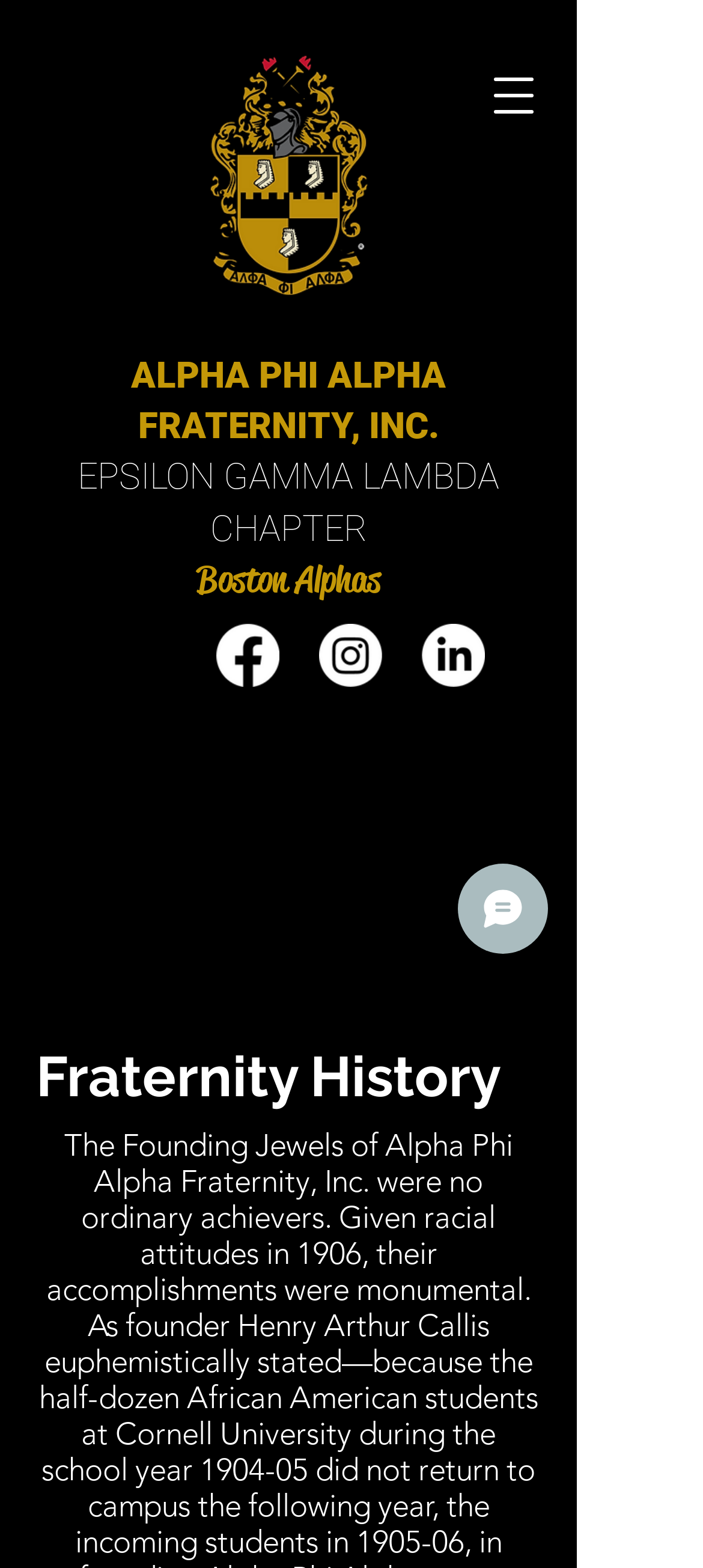Describe every aspect of the webpage comprehensively.

The webpage is about the Epsilon Gamma Lambda chapter of the Alpha Phi Alpha Fraternity, Inc. At the top left, there is an image of the fraternity's crest. To the right of the crest, there is a button to open the navigation menu. Below the crest, there are three lines of text: "ALPHA PHI ALPHA FRATERNITY, INC.", "EPSILON GAMMA LAMBDA CHAPTER", and "Boston Alphas". 

On the right side of the page, there is a social bar with three links to the fraternity's social media profiles: Facebook, Instagram, and LinkedIn. Each link is accompanied by an image representing the respective social media platform. 

Further down the page, there is a heading that reads "Fraternity History". Below this heading, the content of the fraternity's history is likely to be presented, although the exact details are not specified. 

At the bottom right of the page, there is a chat button with an accompanying image.